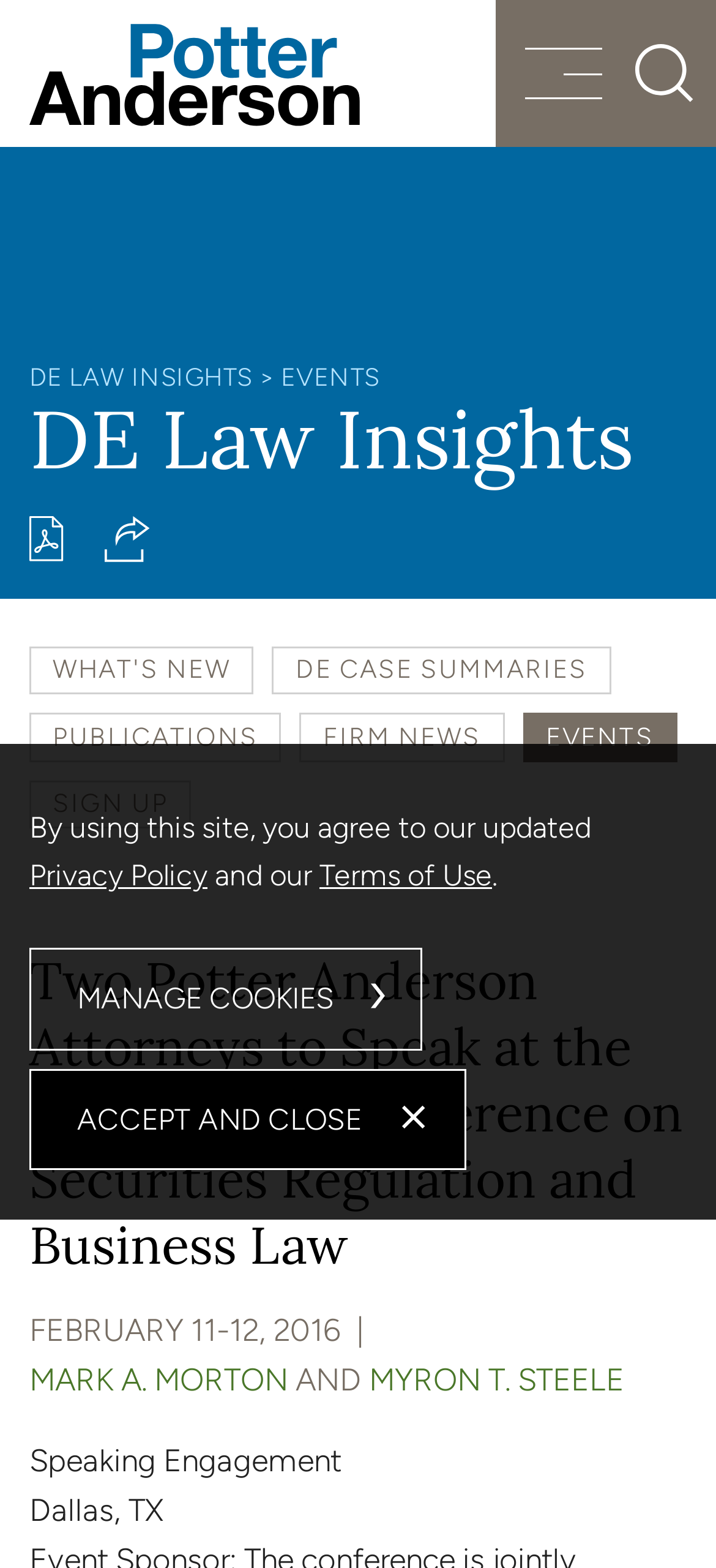Bounding box coordinates should be provided in the format (top-left x, top-left y, bottom-right x, bottom-right y) with all values between 0 and 1. Identify the bounding box for this UI element: Share

[0.146, 0.329, 0.21, 0.358]